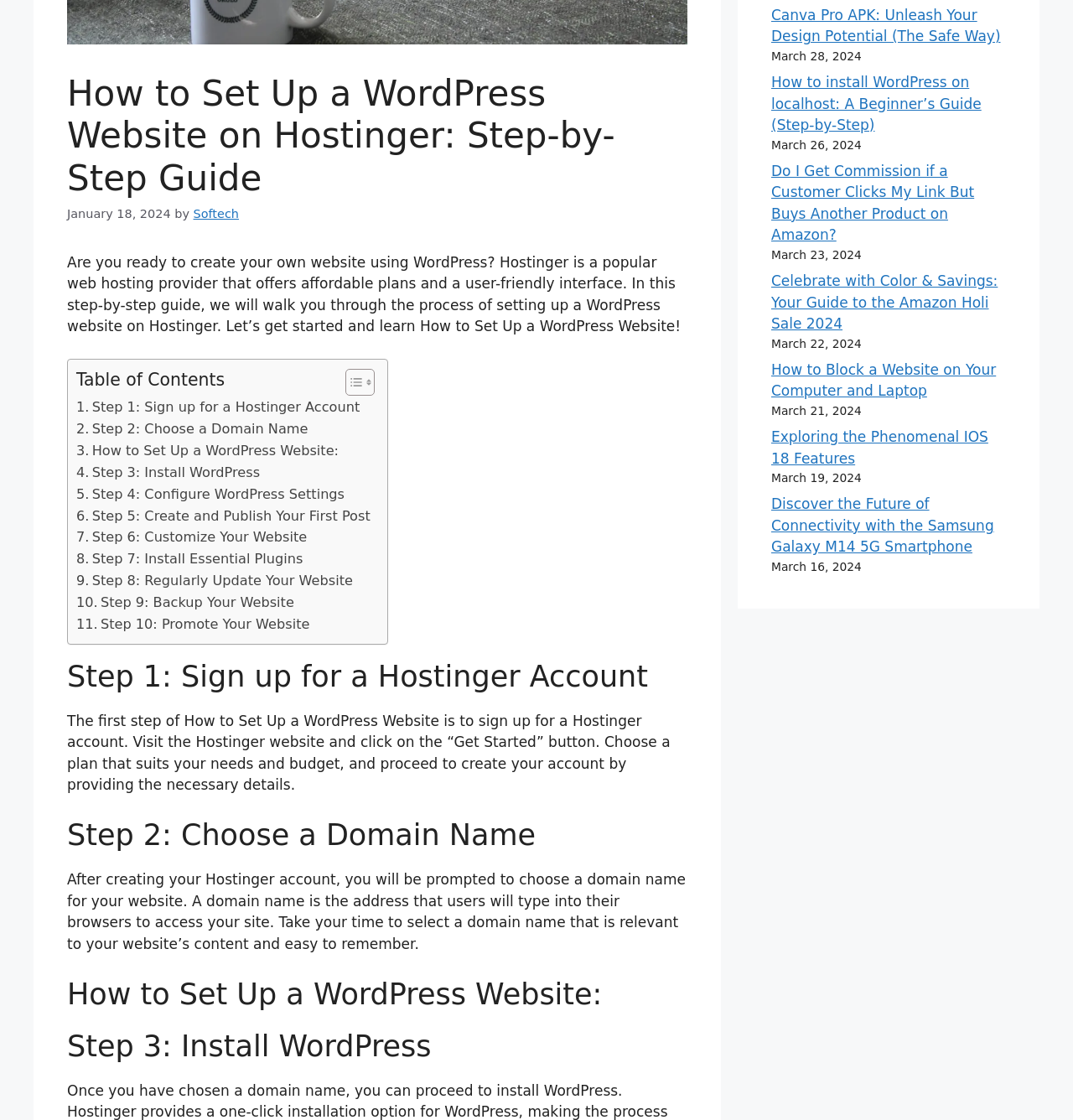Return the bounding box coordinates of the UI element that corresponds to this description: "Step 3: Install WordPress". The coordinates must be given as four float numbers in the range of 0 and 1, [left, top, right, bottom].

[0.071, 0.597, 0.242, 0.616]